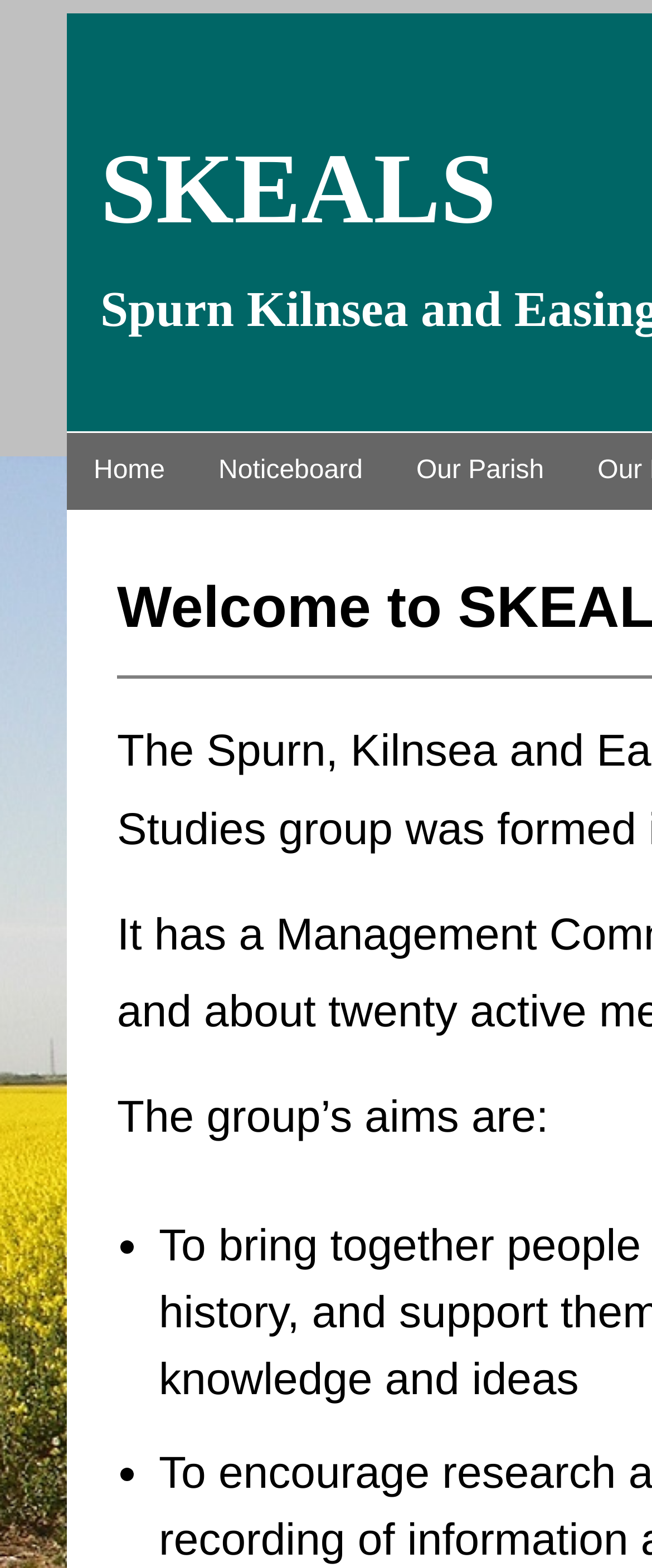From the webpage screenshot, identify the region described by Home. Provide the bounding box coordinates as (top-left x, top-left y, bottom-right x, bottom-right y), with each value being a floating point number between 0 and 1.

[0.103, 0.276, 0.294, 0.325]